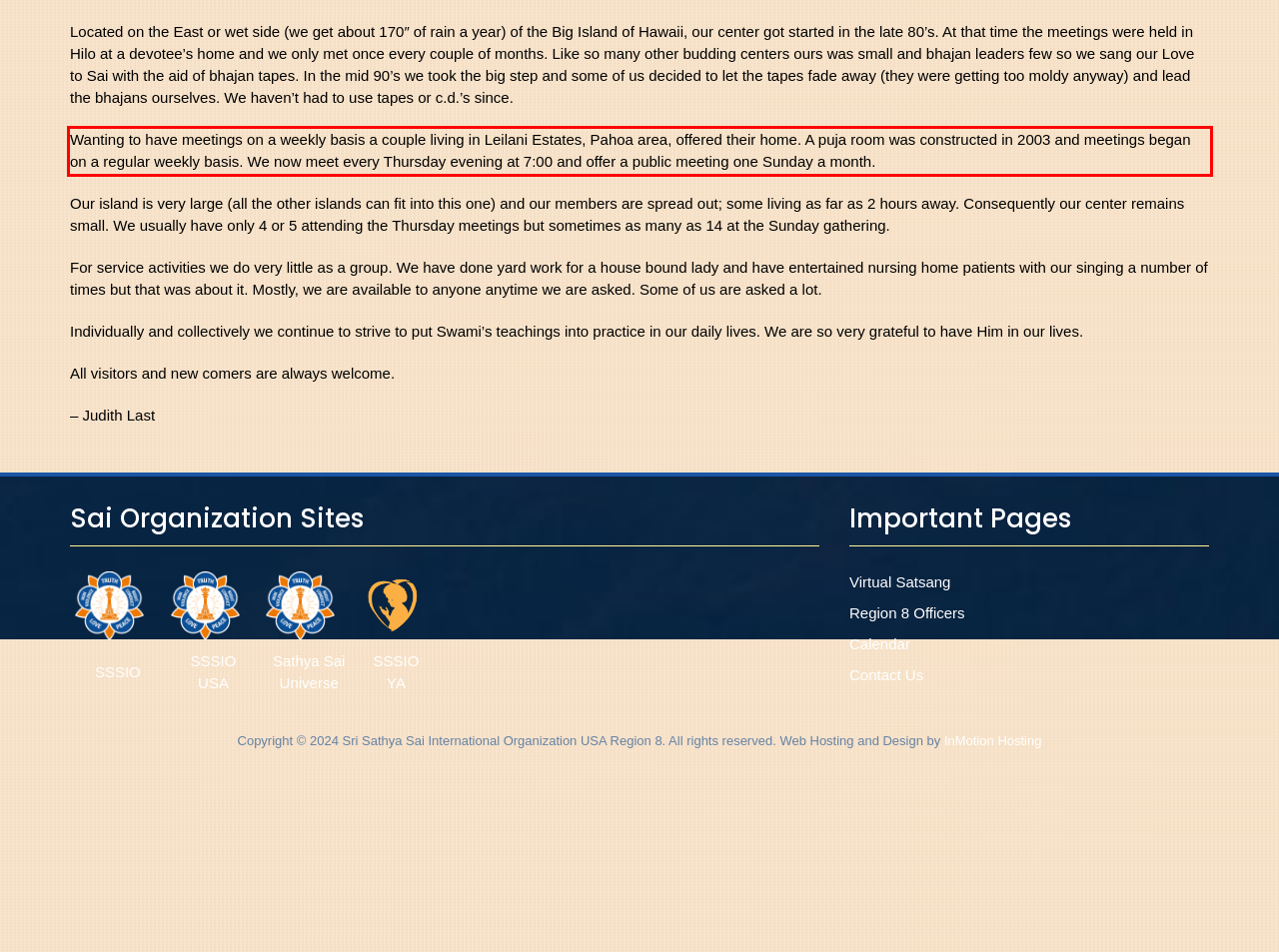Given a screenshot of a webpage, identify the red bounding box and perform OCR to recognize the text within that box.

Wanting to have meetings on a weekly basis a couple living in Leilani Estates, Pahoa area, offered their home. A puja room was constructed in 2003 and meetings began on a regular weekly basis. We now meet every Thursday evening at 7:00 and offer a public meeting one Sunday a month.